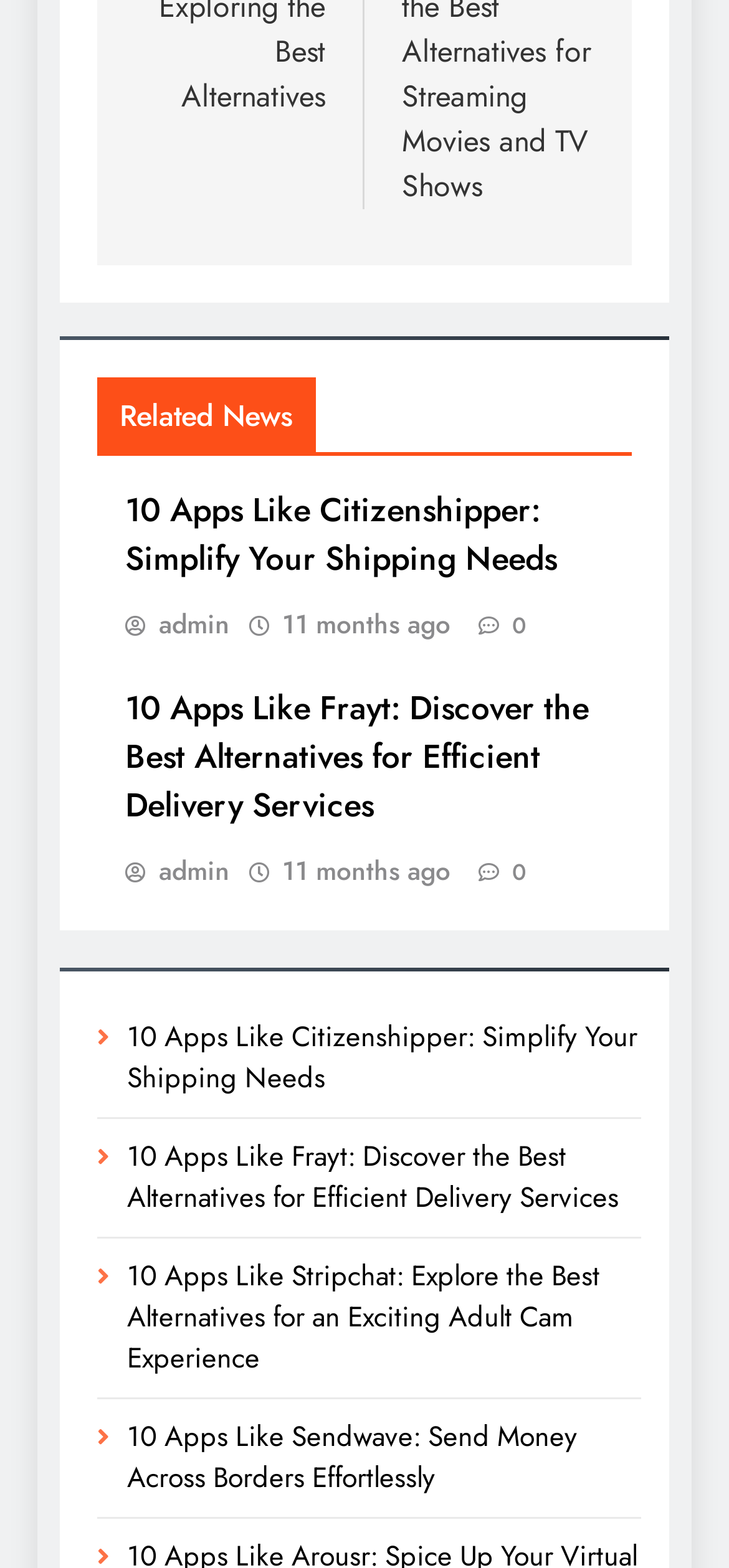Specify the bounding box coordinates (top-left x, top-left y, bottom-right x, bottom-right y) of the UI element in the screenshot that matches this description: 11 months ago

[0.387, 0.546, 0.618, 0.567]